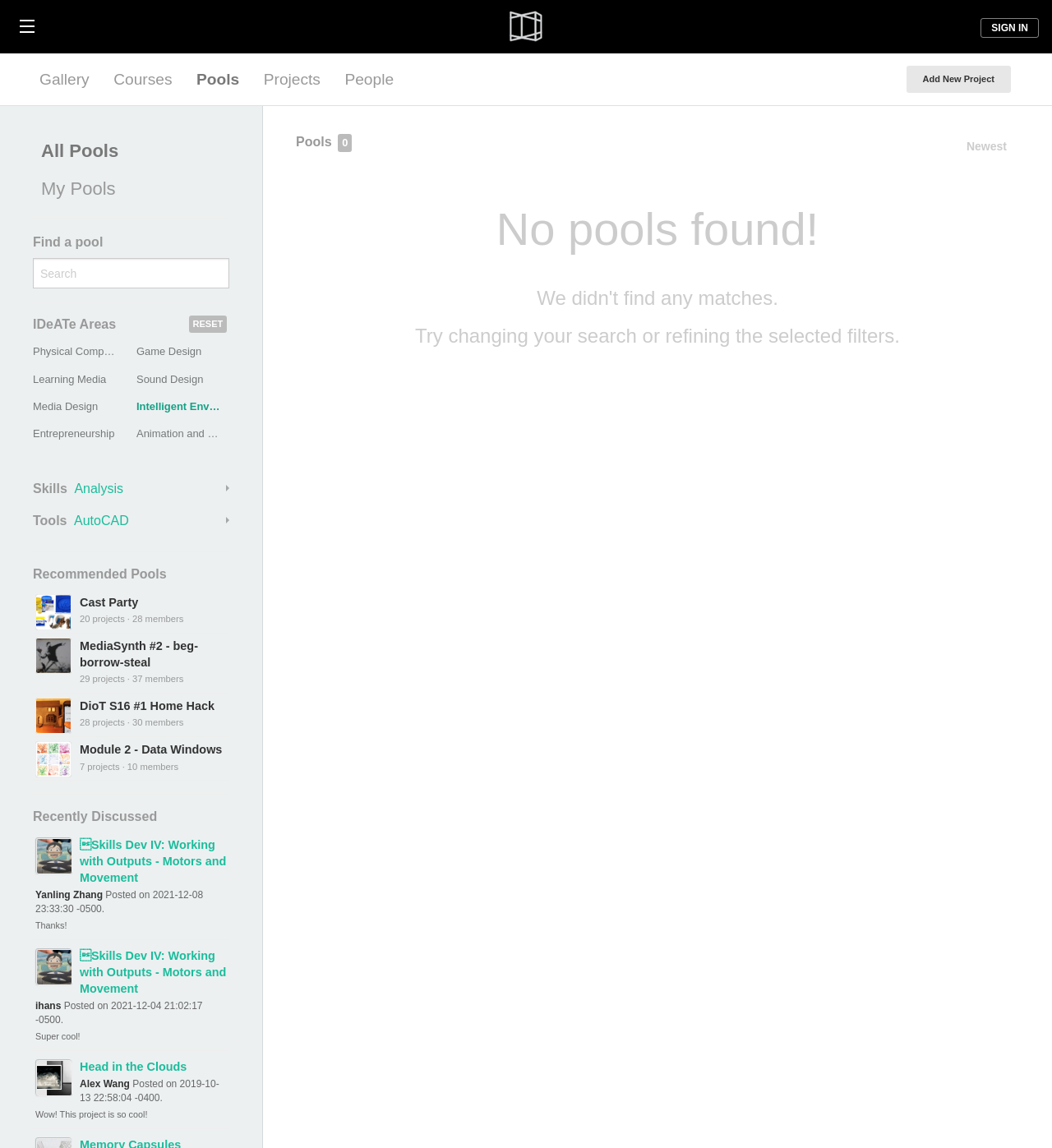Identify the bounding box coordinates for the region of the element that should be clicked to carry out the instruction: "View all pools". The bounding box coordinates should be four float numbers between 0 and 1, i.e., [left, top, right, bottom].

[0.031, 0.117, 0.209, 0.147]